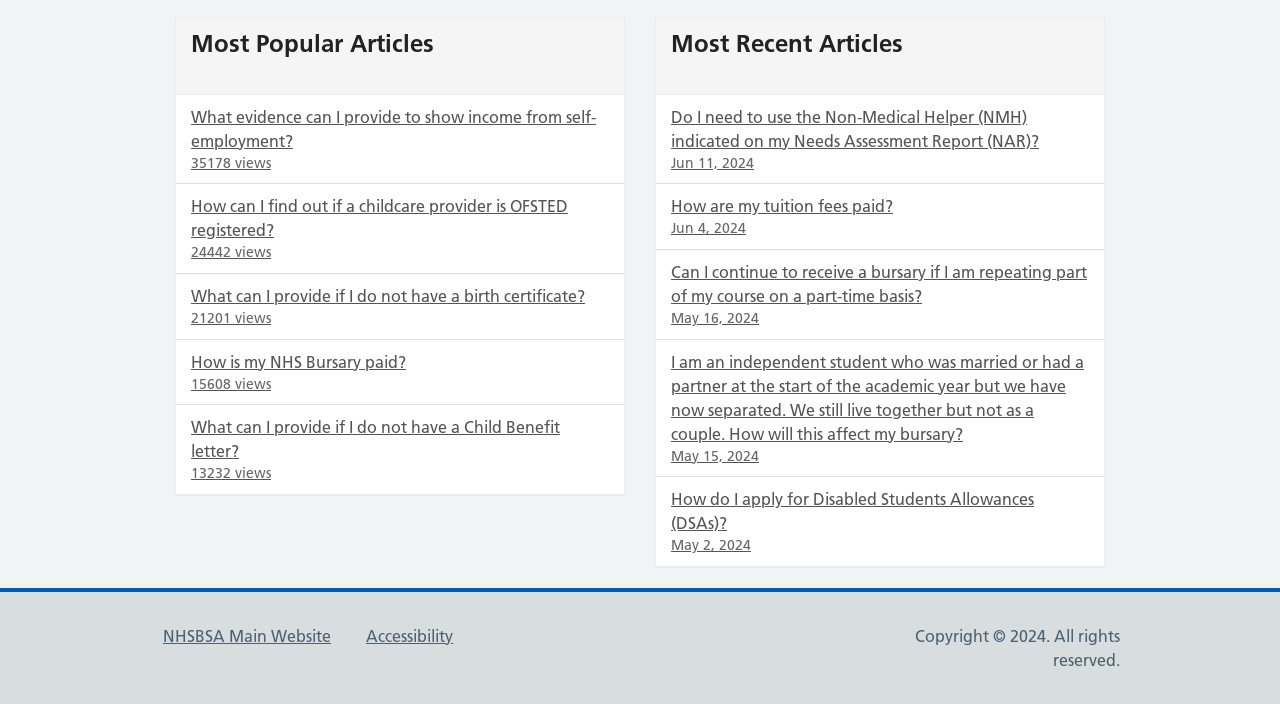Using the provided description: "NHSBSA Main Website", find the bounding box coordinates of the corresponding UI element. The output should be four float numbers between 0 and 1, in the format [left, top, right, bottom].

[0.127, 0.889, 0.259, 0.918]